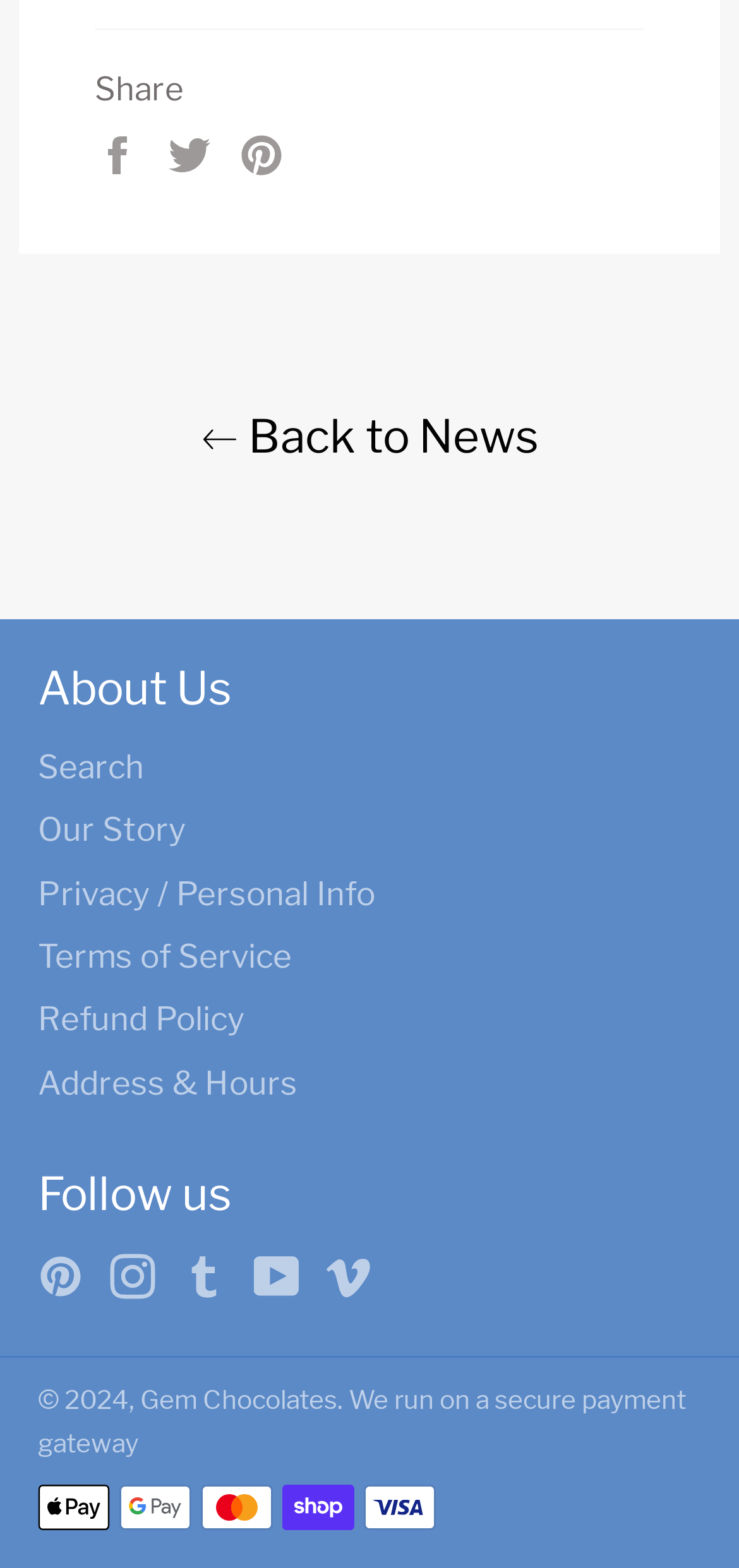Please provide a one-word or short phrase answer to the question:
What is the first link in the top section?

Share on Facebook